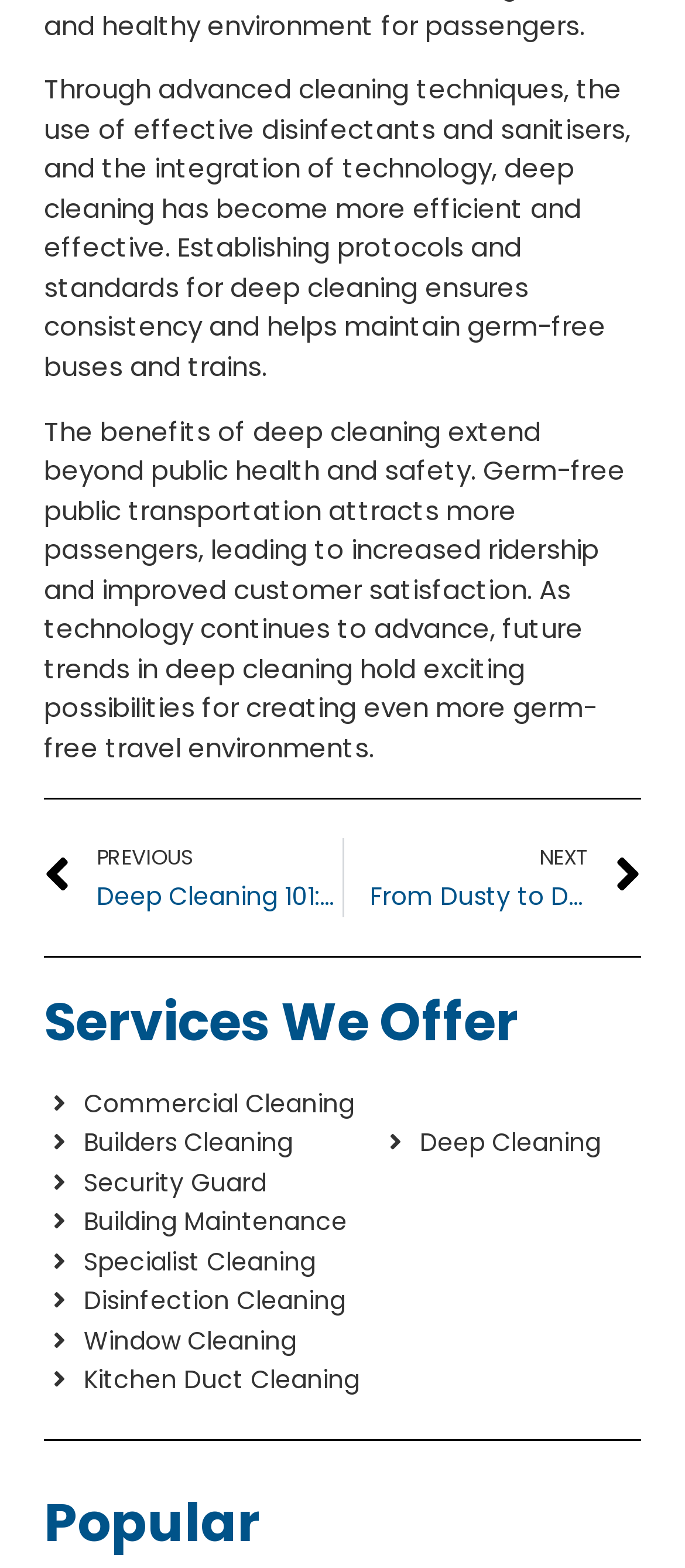Pinpoint the bounding box coordinates of the area that must be clicked to complete this instruction: "Click on 'Prev' to go to the previous article".

[0.064, 0.534, 0.499, 0.585]